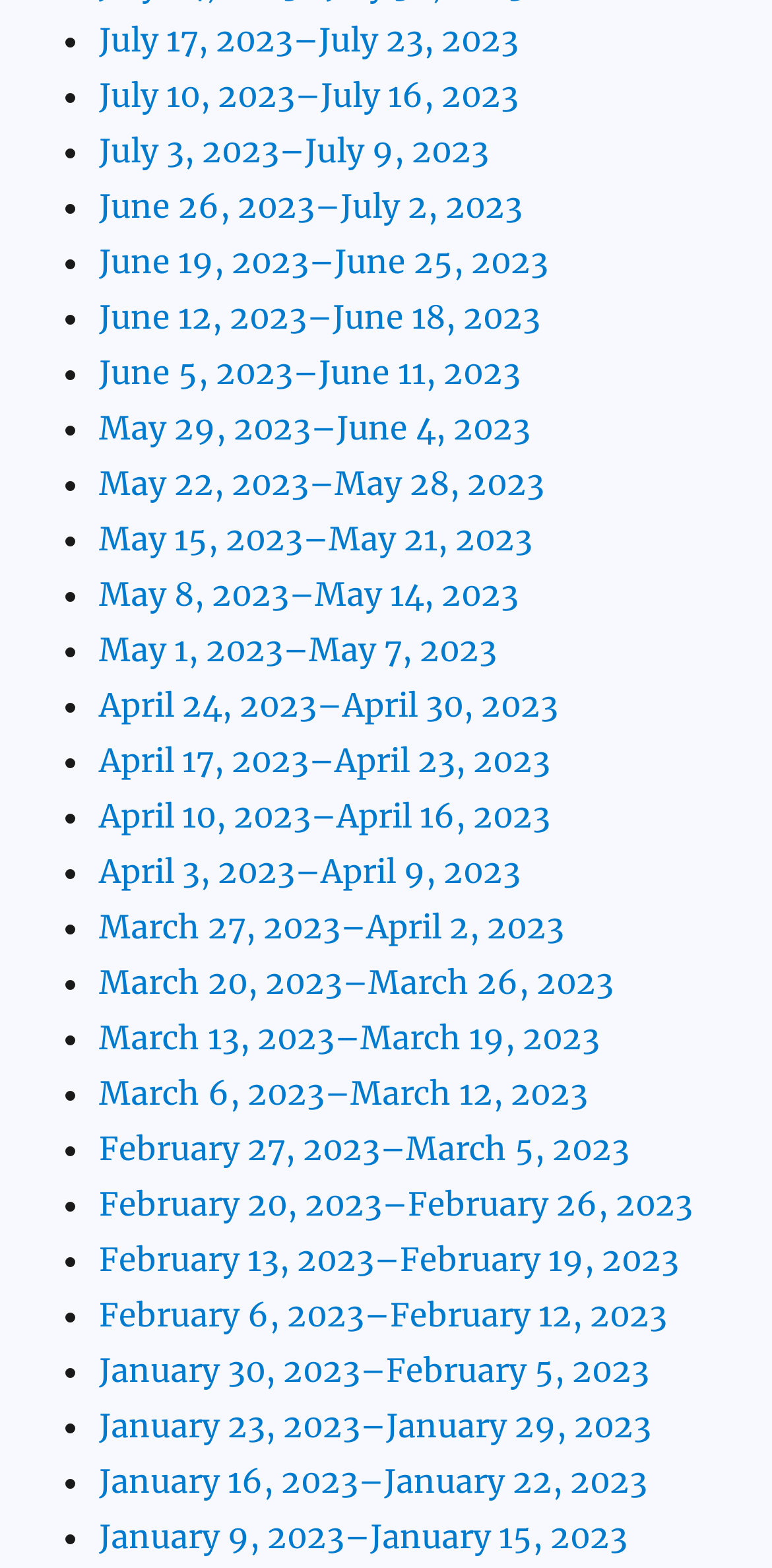Determine the coordinates of the bounding box for the clickable area needed to execute this instruction: "View June 26, 2023–July 2, 2023".

[0.128, 0.119, 0.677, 0.144]